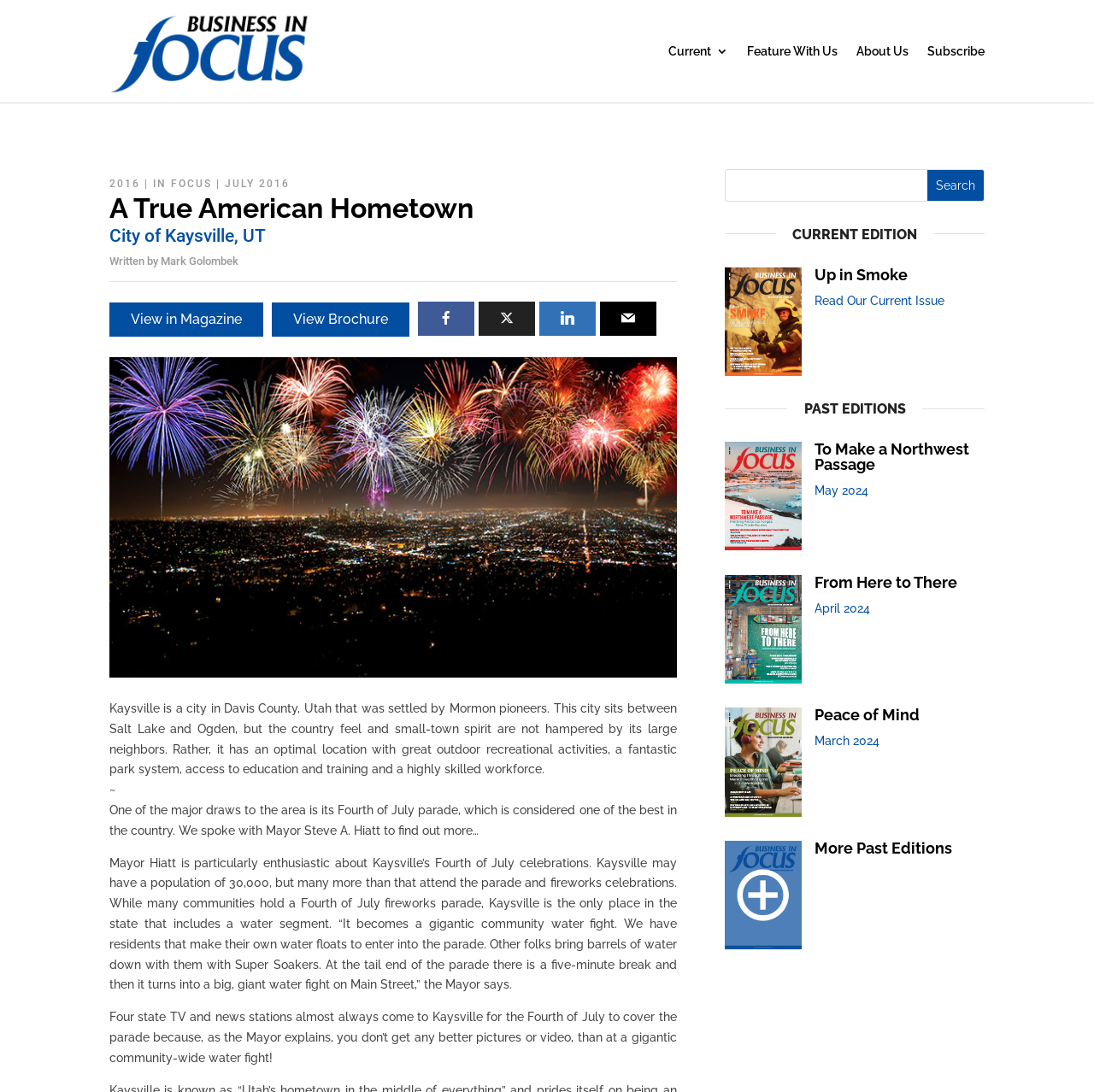What is unique about Kaysville's Fourth of July parade?
Based on the screenshot, give a detailed explanation to answer the question.

The article states that Kaysville is the only place in the state that includes a water segment in its Fourth of July parade, which makes it unique.